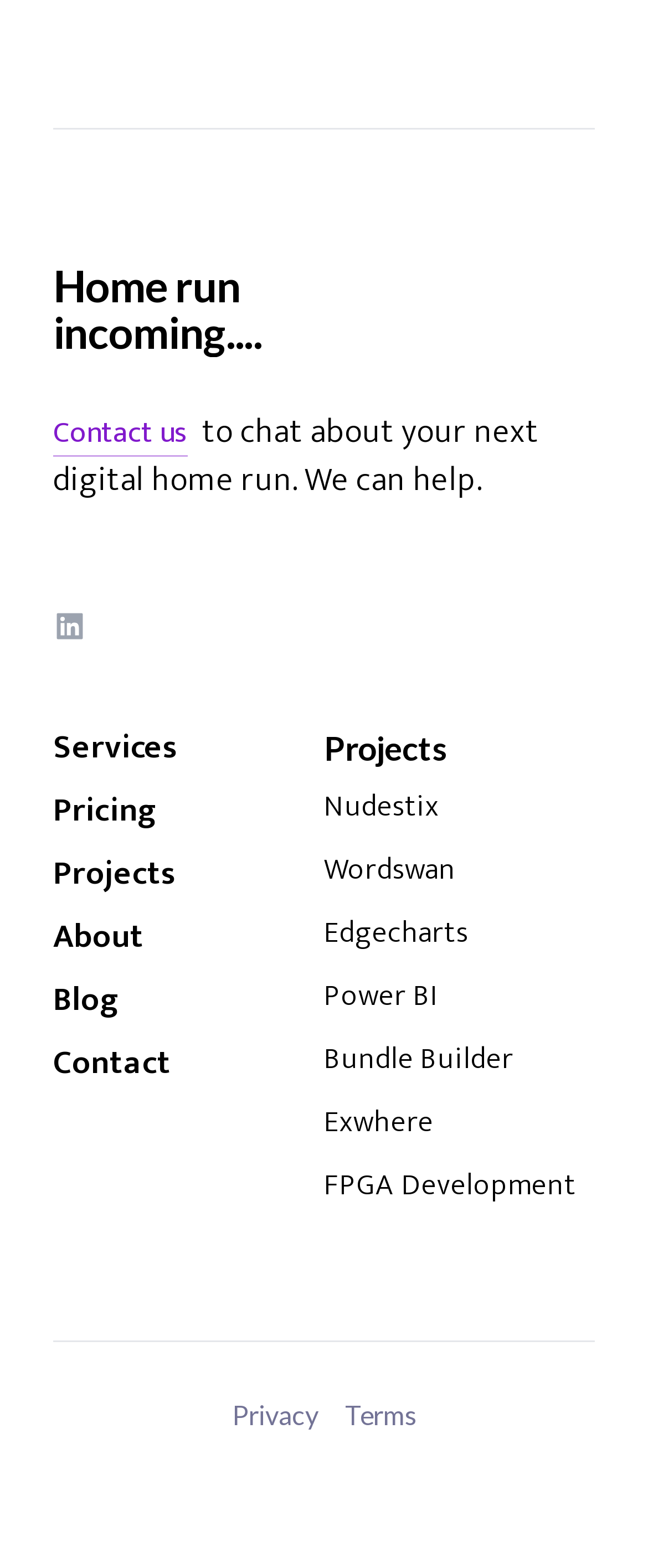Use the details in the image to answer the question thoroughly: 
How many social media links are there?

I searched for social media links on the webpage and found only one, which is the 'LinkedIn' link. It is located above the main navigation section.